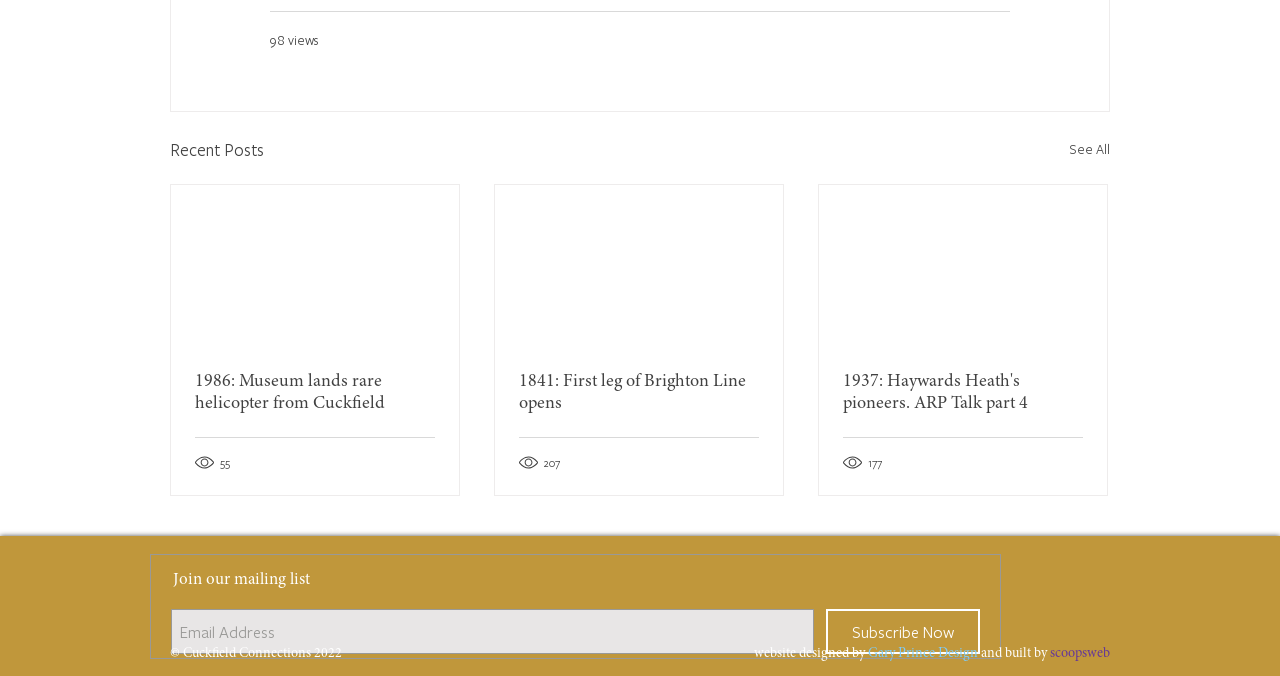What is the view count of the first article?
Please provide a comprehensive answer based on the contents of the image.

I looked at the first article element [271] and found a generic element [299] with the text '98 views', which indicates the view count of the first article.